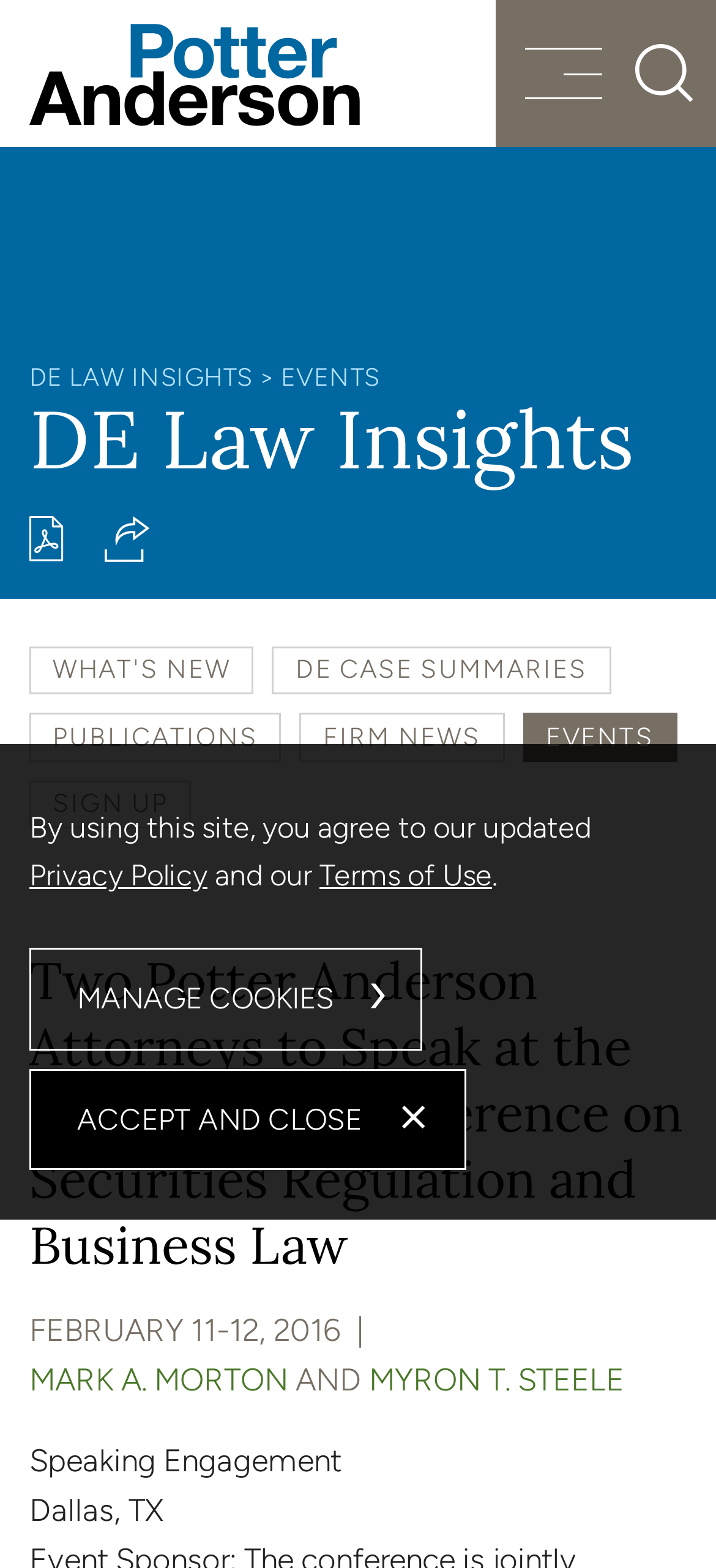Identify the bounding box coordinates necessary to click and complete the given instruction: "Search for something".

[0.887, 0.028, 0.969, 0.066]